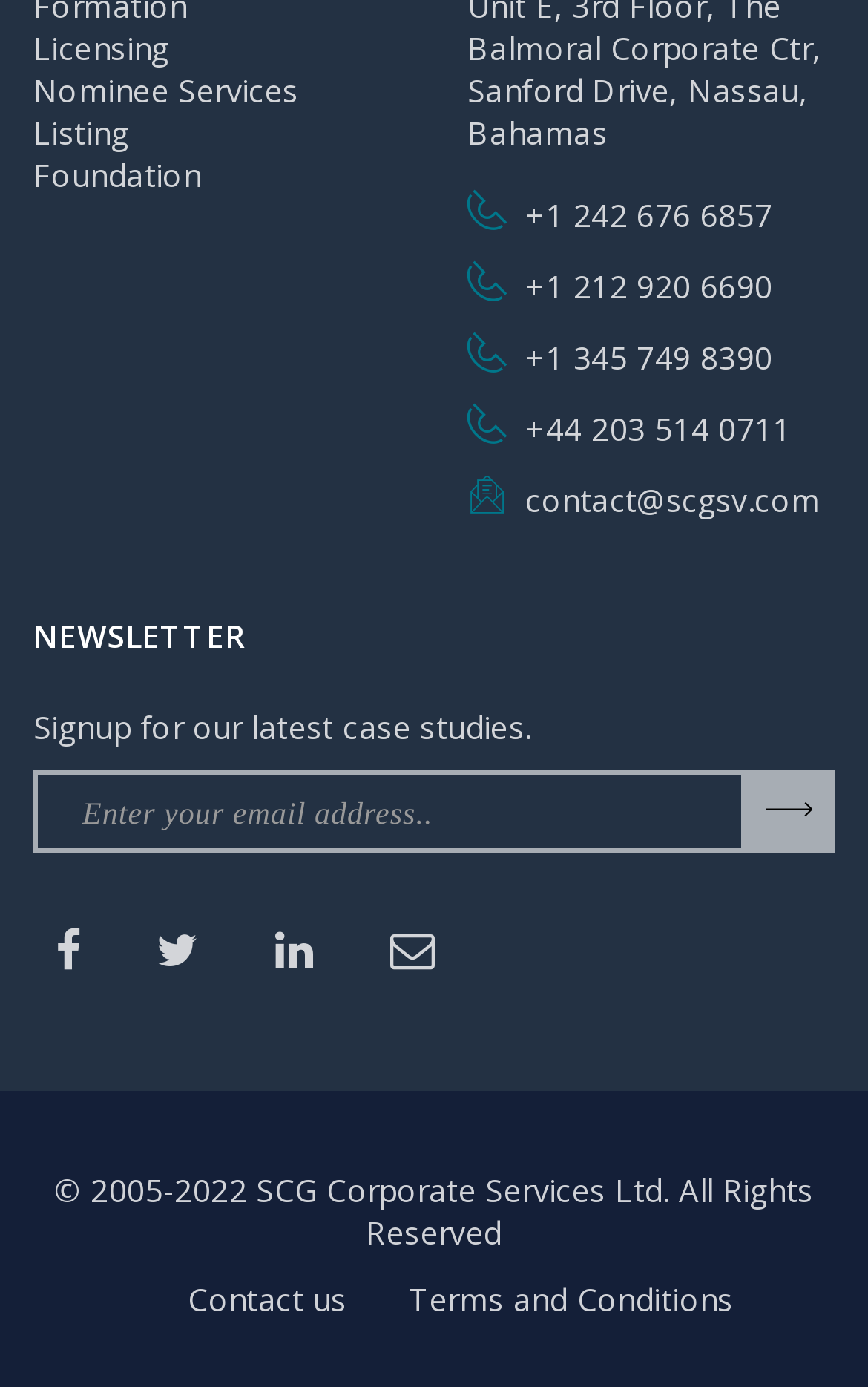Kindly respond to the following question with a single word or a brief phrase: 
What is the copyright year range?

2005-2022